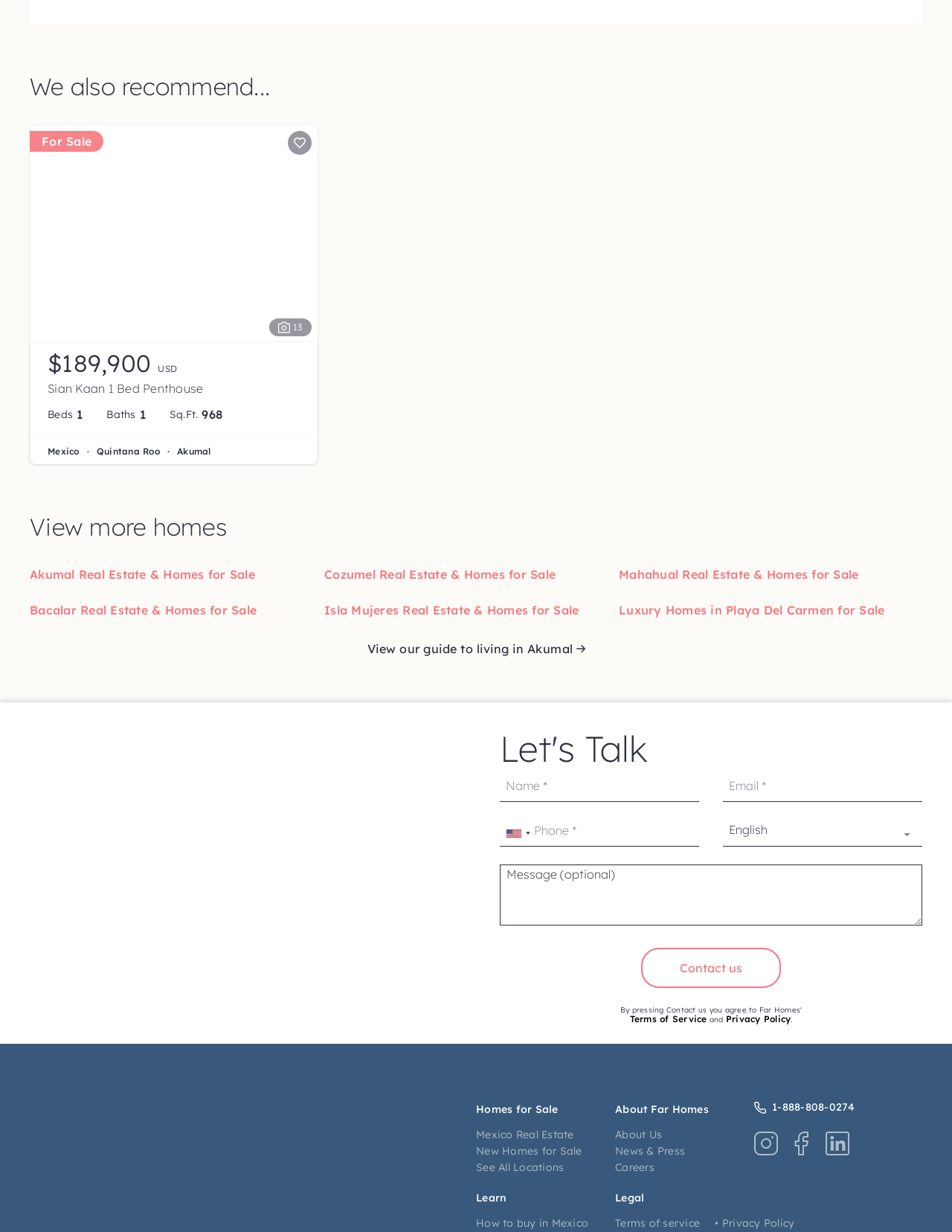From the screenshot, find the bounding box of the UI element matching this description: "name="name" placeholder="Name *"". Supply the bounding box coordinates in the form [left, top, right, bottom], each a float between 0 and 1.

[0.525, 0.629, 0.734, 0.651]